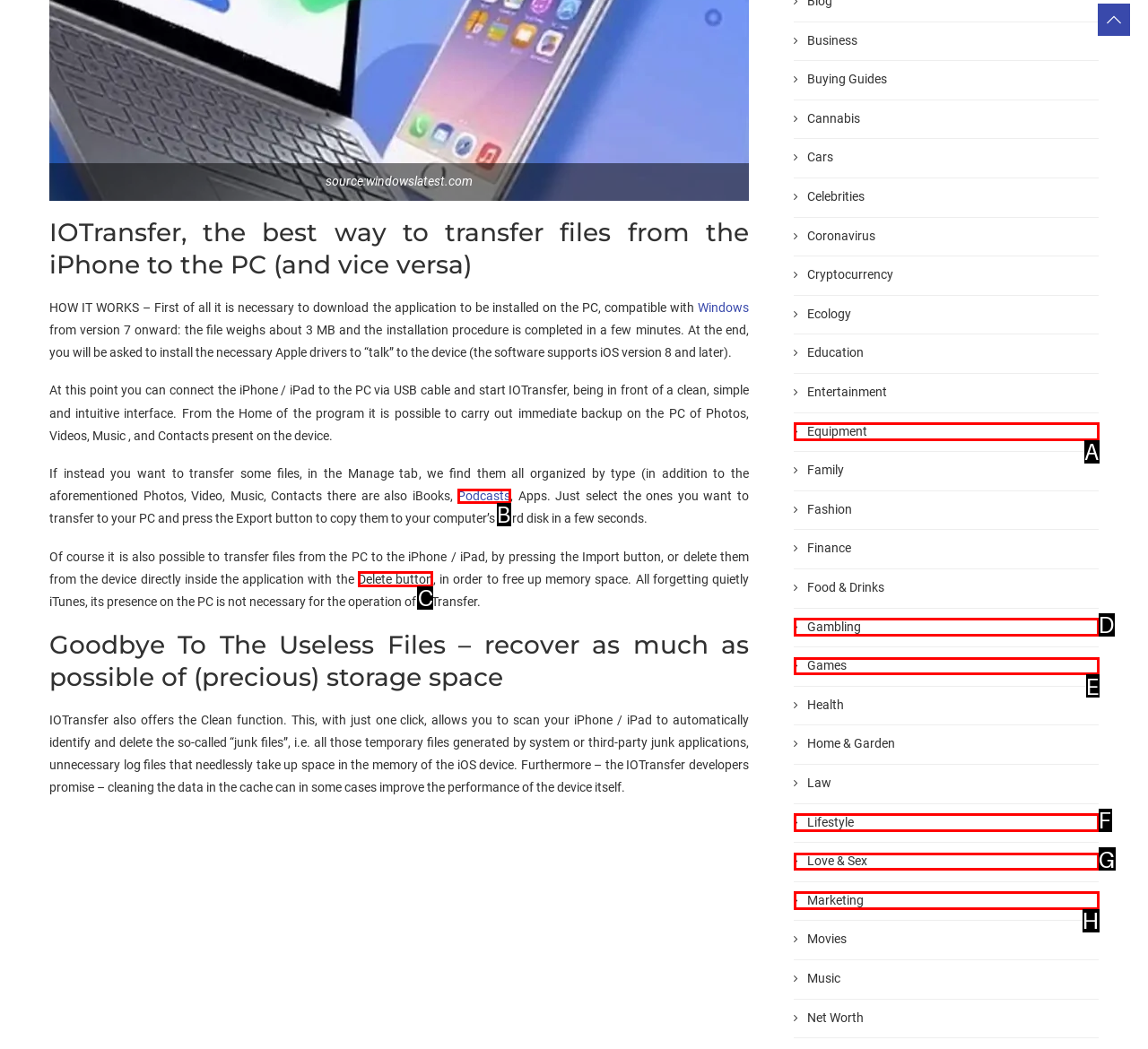Determine which UI element I need to click to achieve the following task: Click the 'Delete button' Provide your answer as the letter of the selected option.

C